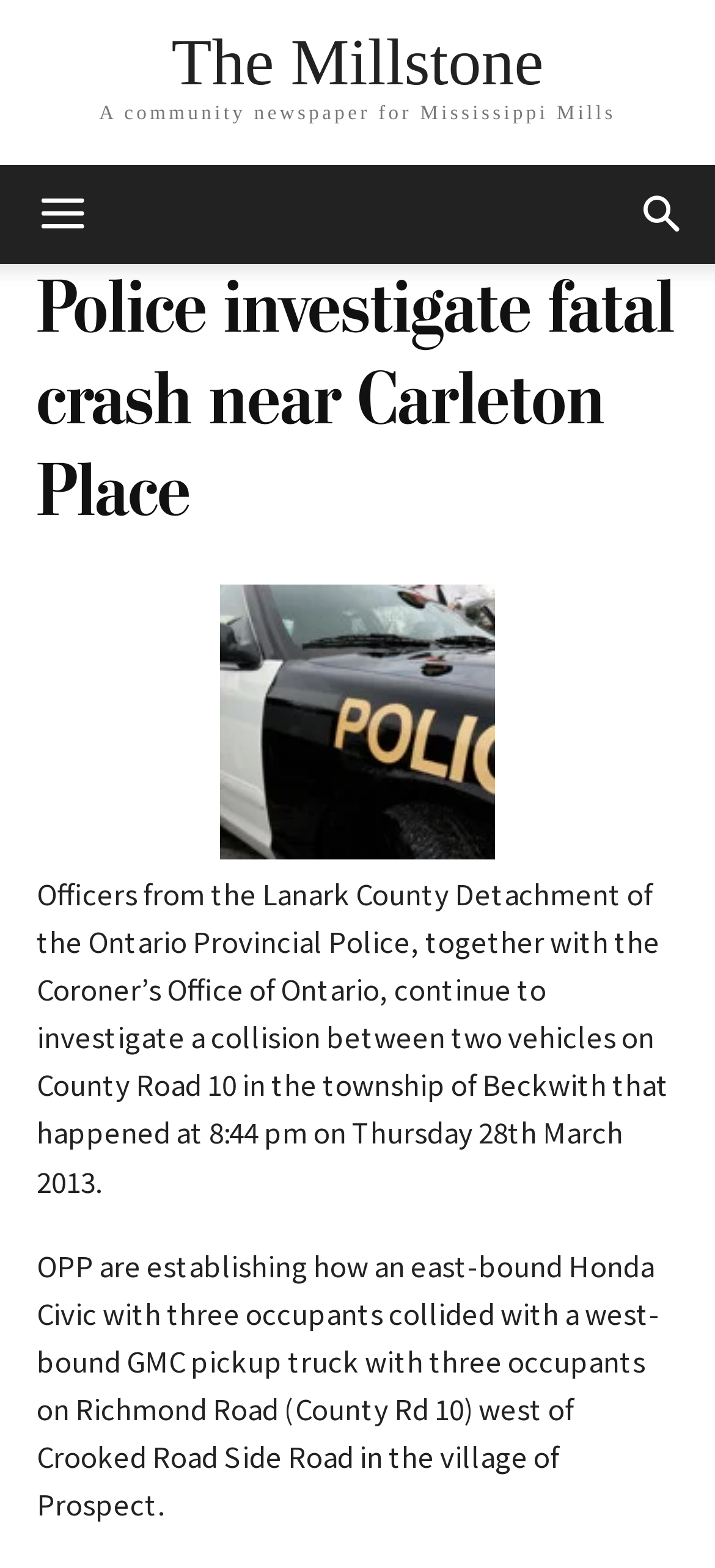How many occupants were in the Honda Civic?
Examine the screenshot and reply with a single word or phrase.

Three